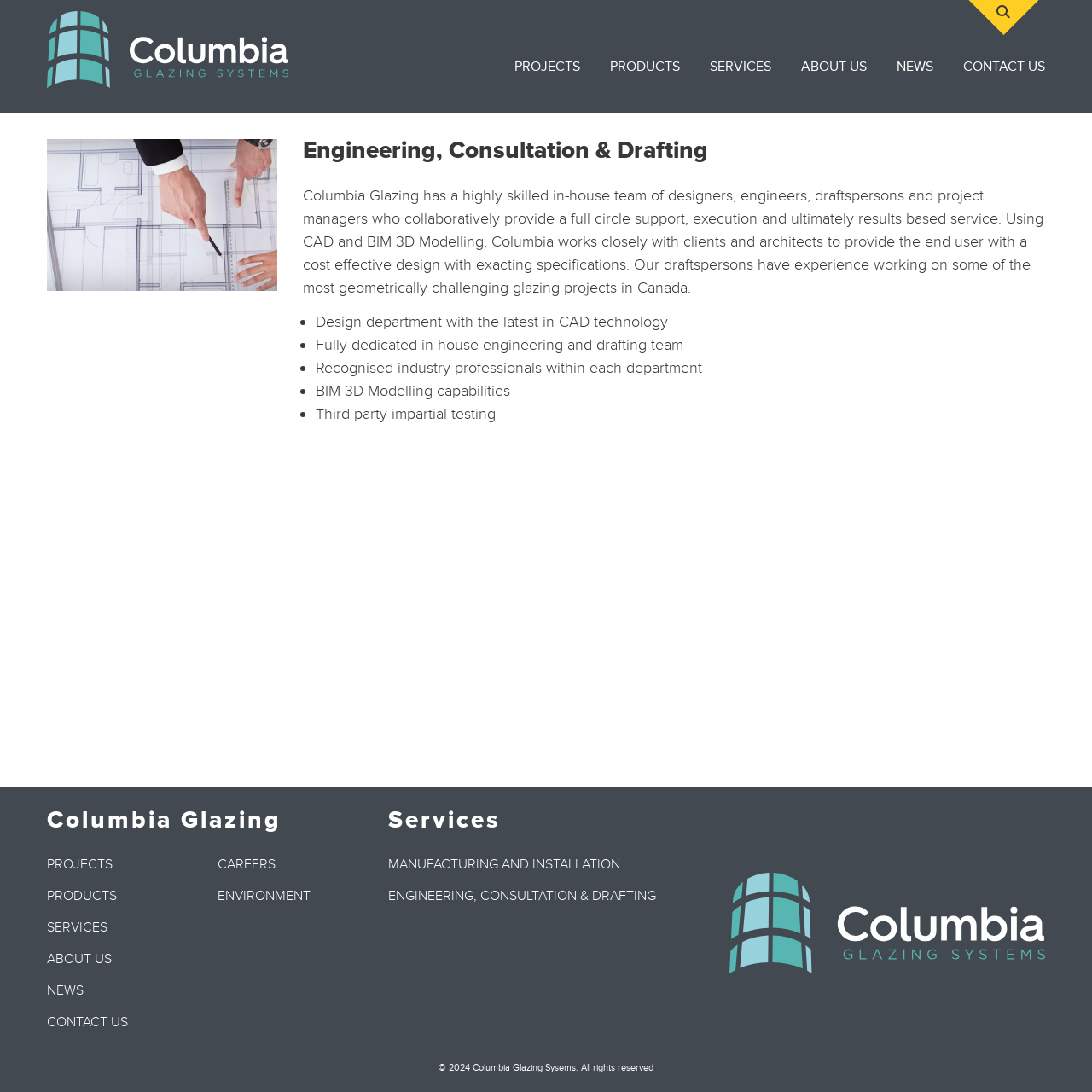Identify the bounding box coordinates for the element you need to click to achieve the following task: "Click the 'CONTACT US' link". The coordinates must be four float values ranging from 0 to 1, formatted as [left, top, right, bottom].

[0.855, 0.045, 0.957, 0.077]